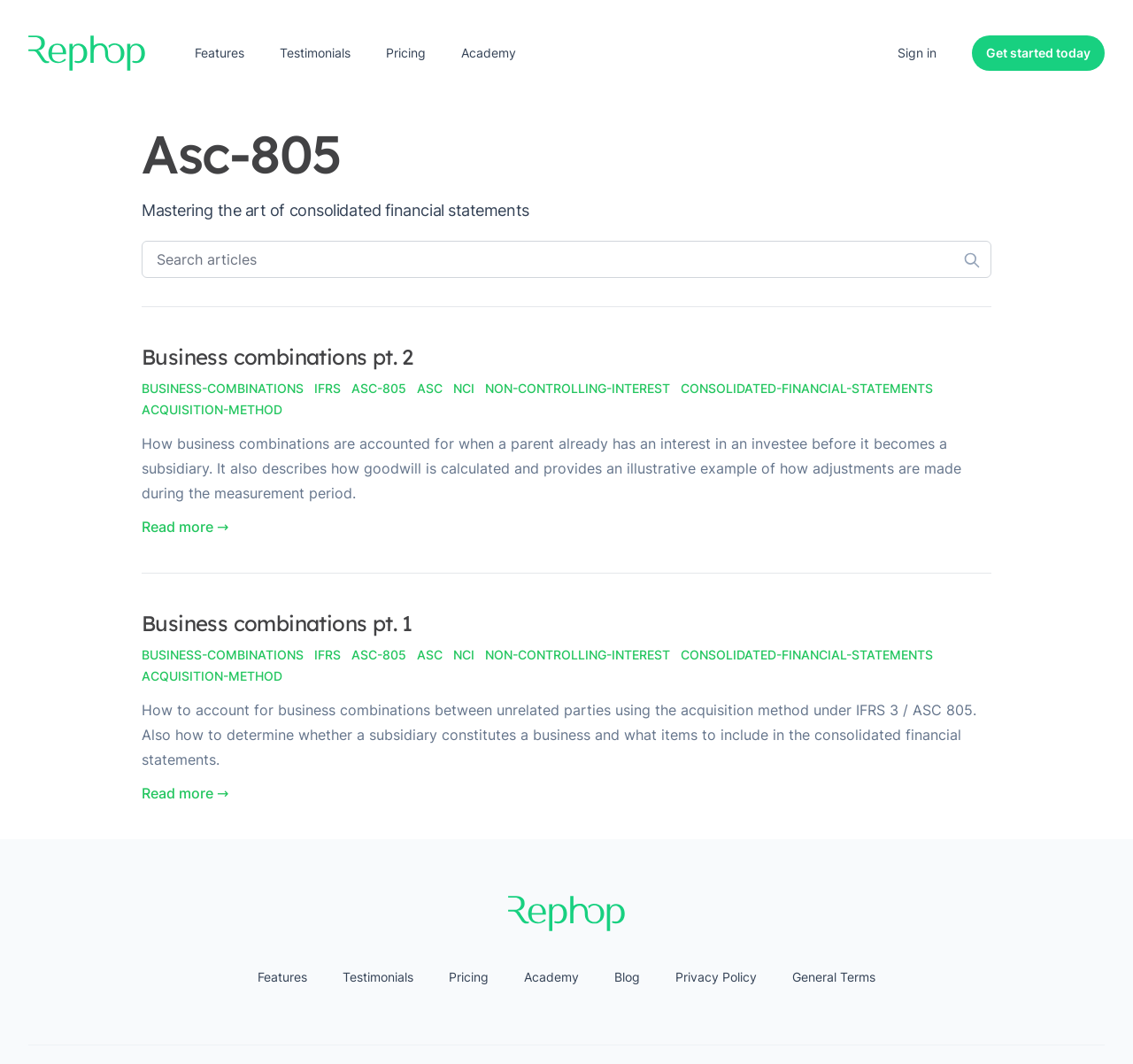Determine the bounding box coordinates for the element that should be clicked to follow this instruction: "Search for articles". The coordinates should be given as four float numbers between 0 and 1, in the format [left, top, right, bottom].

[0.125, 0.226, 0.875, 0.261]